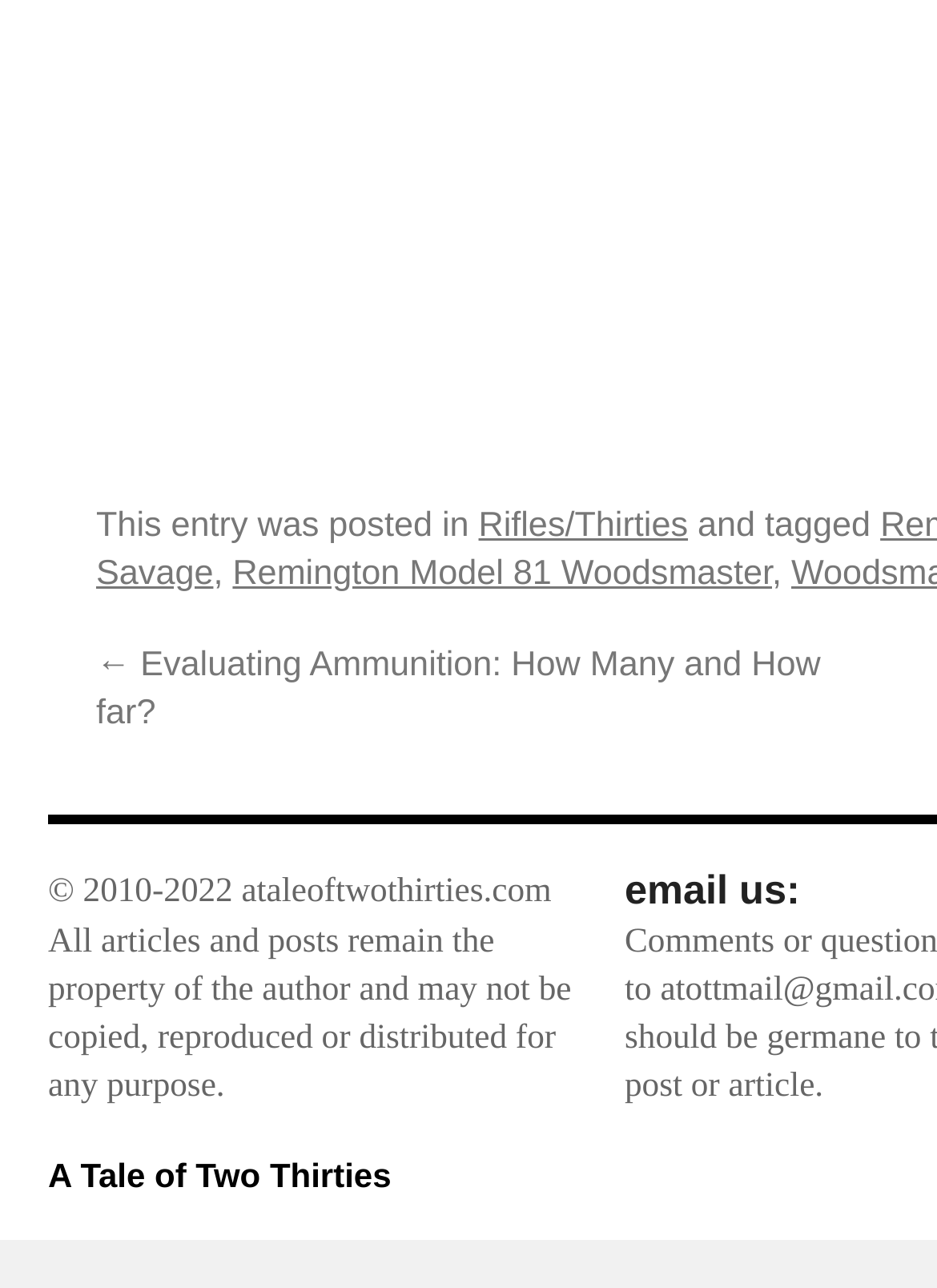Using the given element description, provide the bounding box coordinates (top-left x, top-left y, bottom-right x, bottom-right y) for the corresponding UI element in the screenshot: Rifles/Thirties

[0.511, 0.393, 0.734, 0.423]